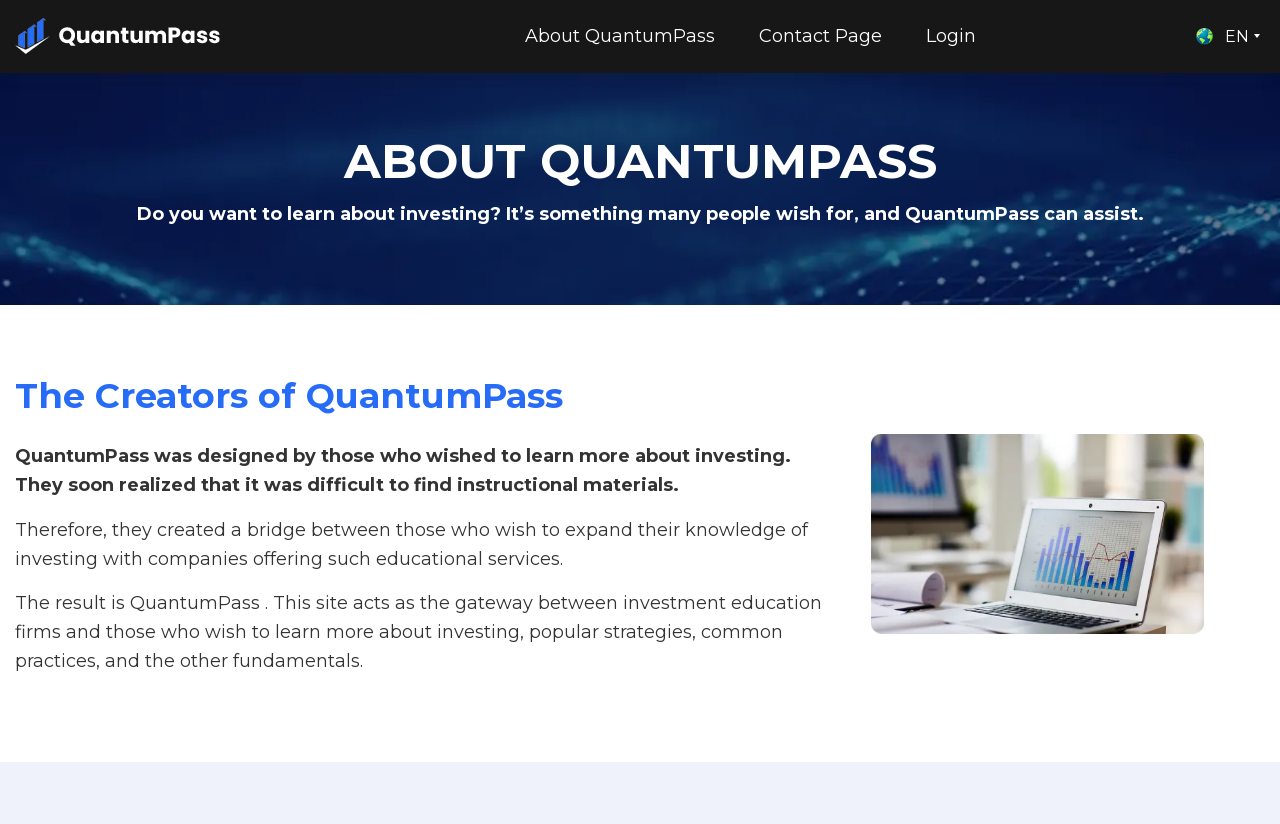Determine the bounding box coordinates (top-left x, top-left y, bottom-right x, bottom-right y) of the UI element described in the following text: Login

[0.71, 0.018, 0.776, 0.07]